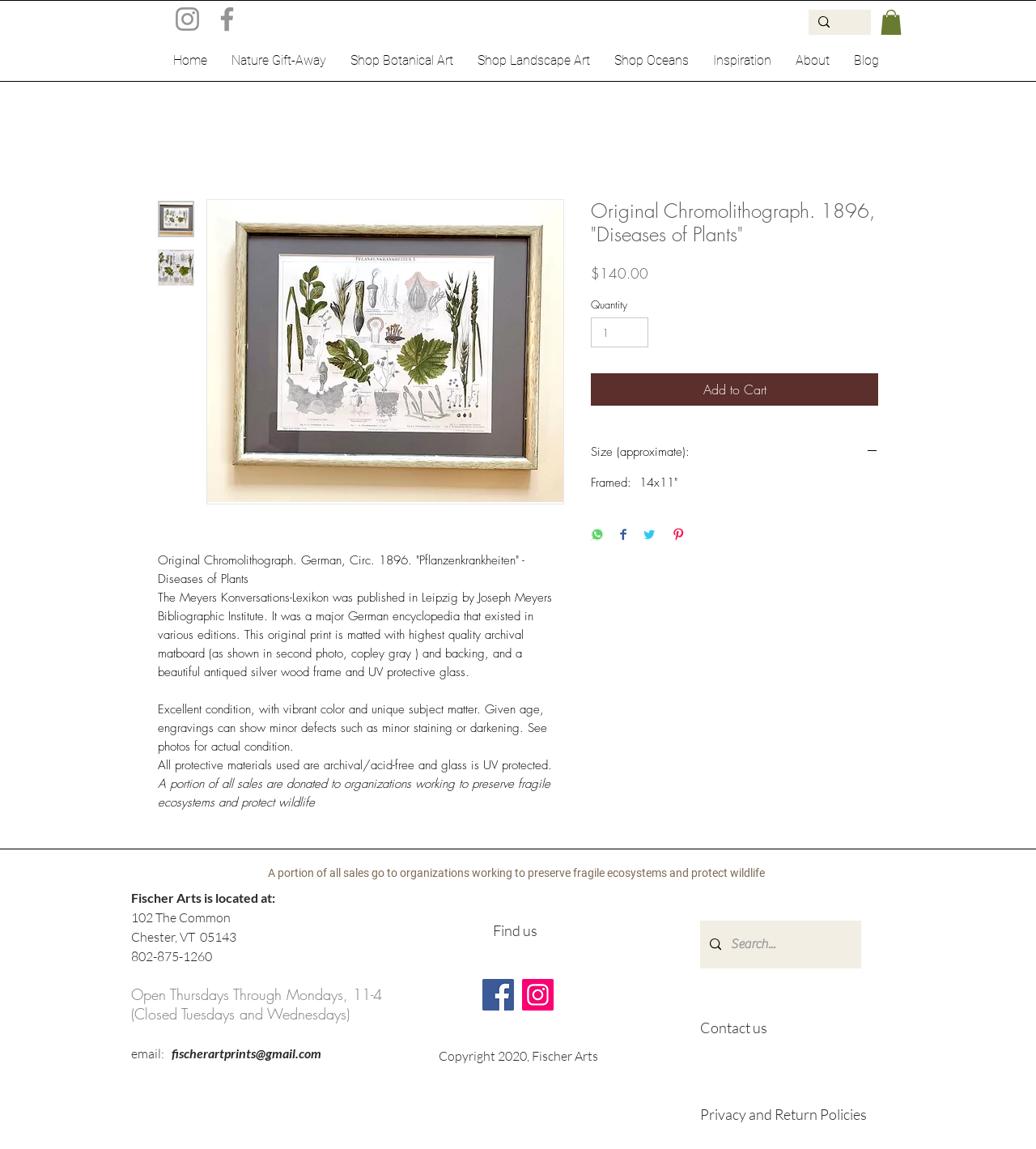Determine the main heading of the webpage and generate its text.

Original Chromolithograph. 1896, "Diseases of Plants"